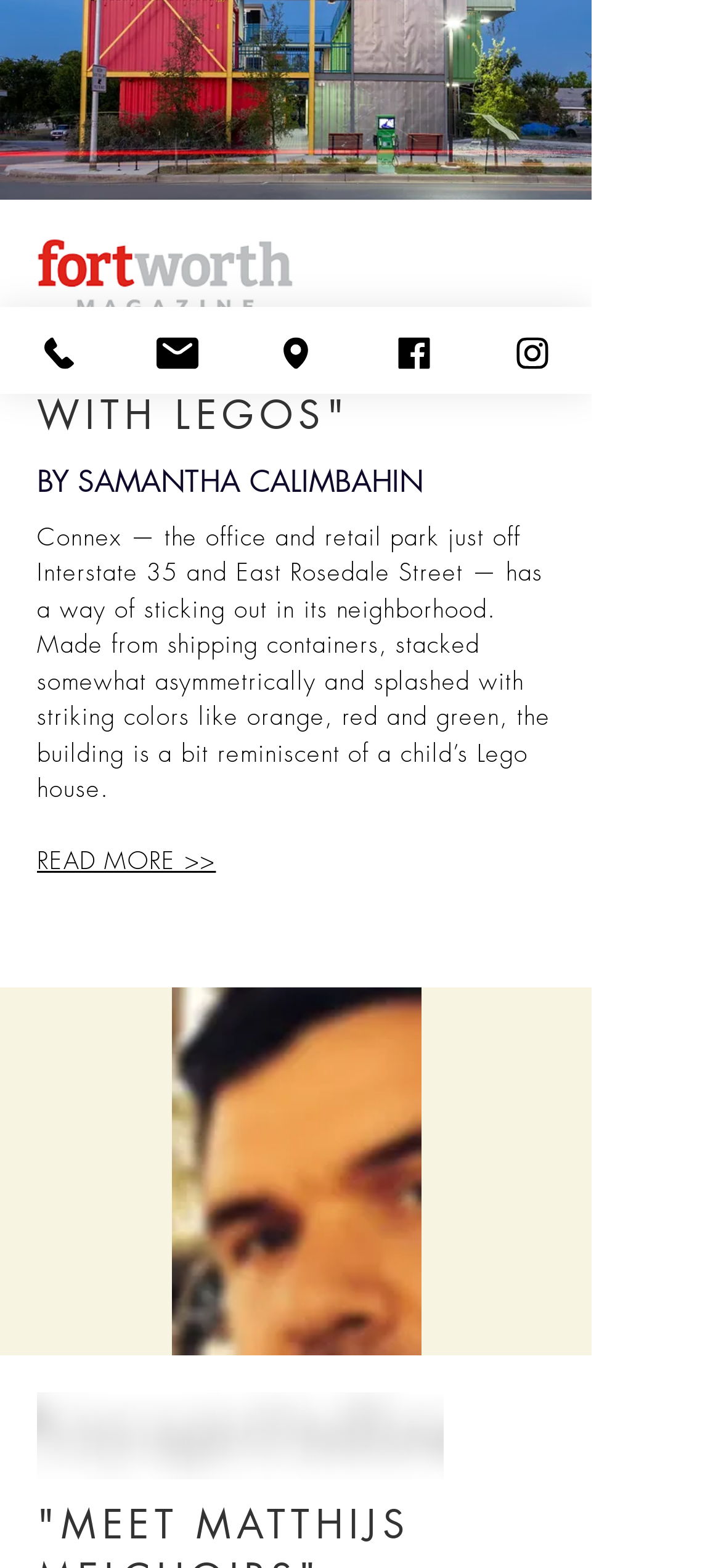Can you find the bounding box coordinates for the UI element given this description: "Facebook"? Provide the coordinates as four float numbers between 0 and 1: [left, top, right, bottom].

[0.492, 0.196, 0.656, 0.251]